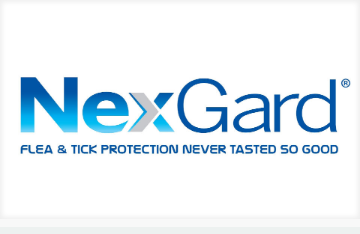Please provide a comprehensive response to the question based on the details in the image: What is the tone of the NexGard branding?

The caption describes the branding as emphasizing a user-friendly and appealing approach to pet care, which is reinforced by the tagline 'FLEA & TICK PROTECTION NEVER TASTED SO GOOD' and the overall design of the logo and branding.